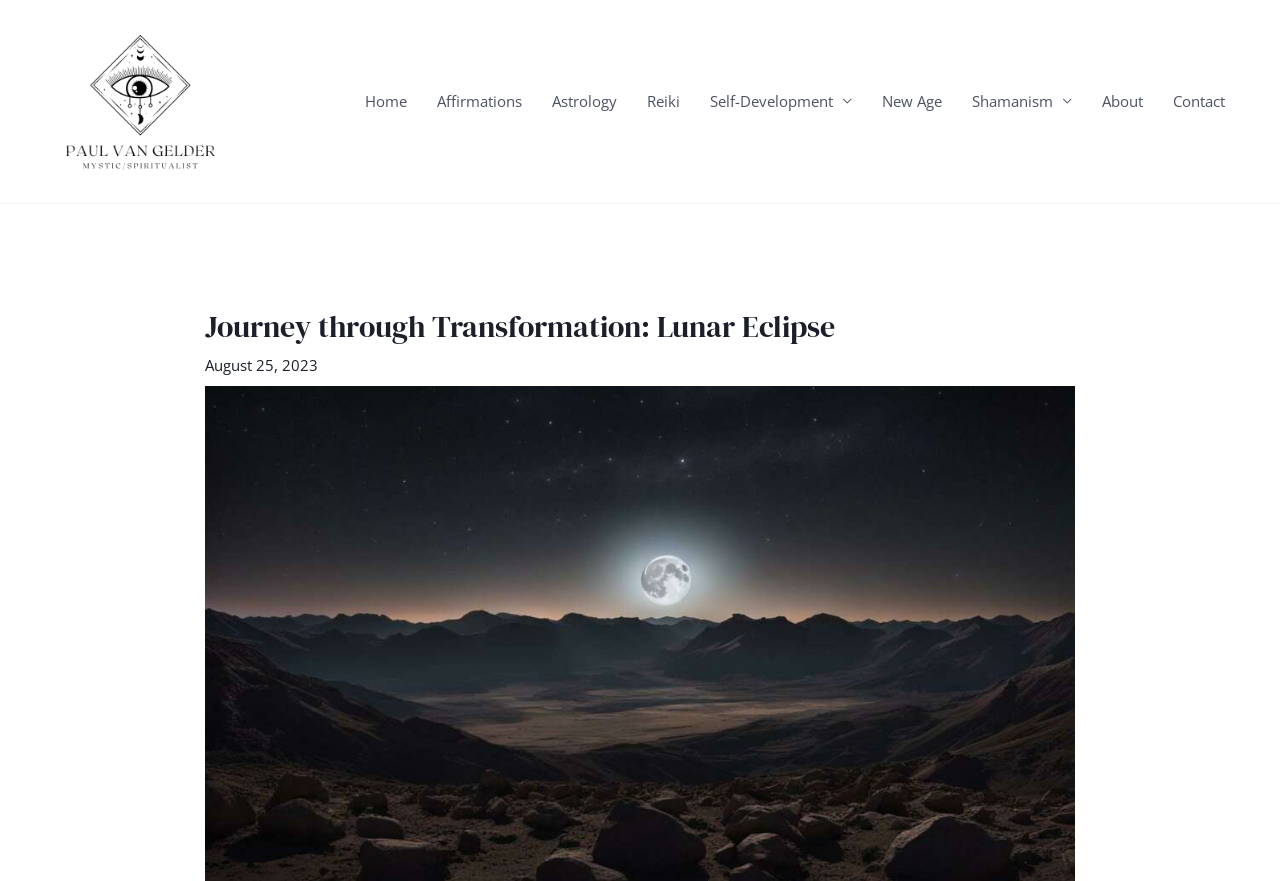Who is the author of this article?
Look at the image and respond with a one-word or short-phrase answer.

Paul Van Gelder